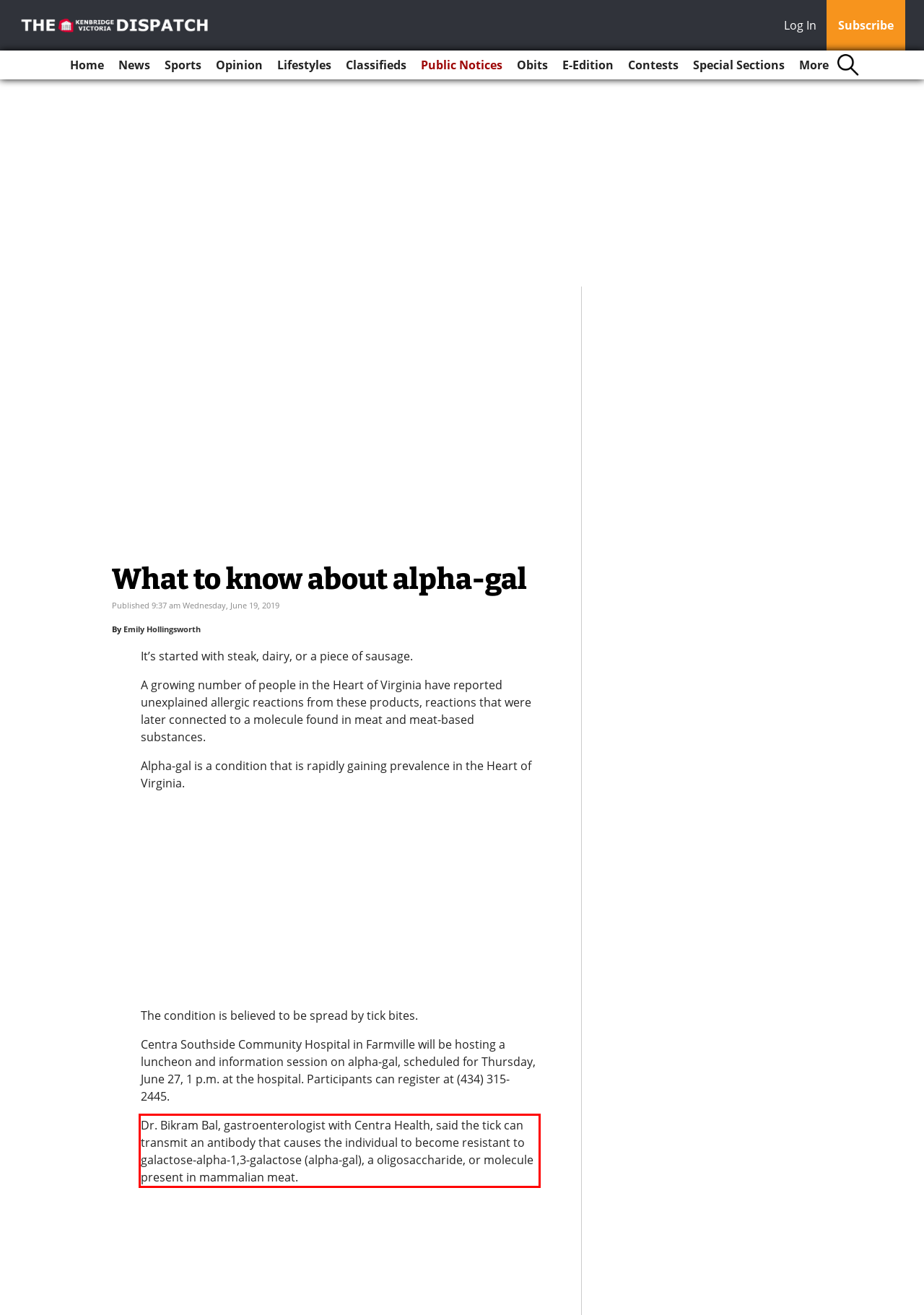You are looking at a screenshot of a webpage with a red rectangle bounding box. Use OCR to identify and extract the text content found inside this red bounding box.

Dr. Bikram Bal, gastroenterologist with Centra Health, said the tick can transmit an antibody that causes the individual to become resistant to galactose-alpha-1,3-galactose (alpha-gal), a oligosaccharide, or molecule present in mammalian meat.